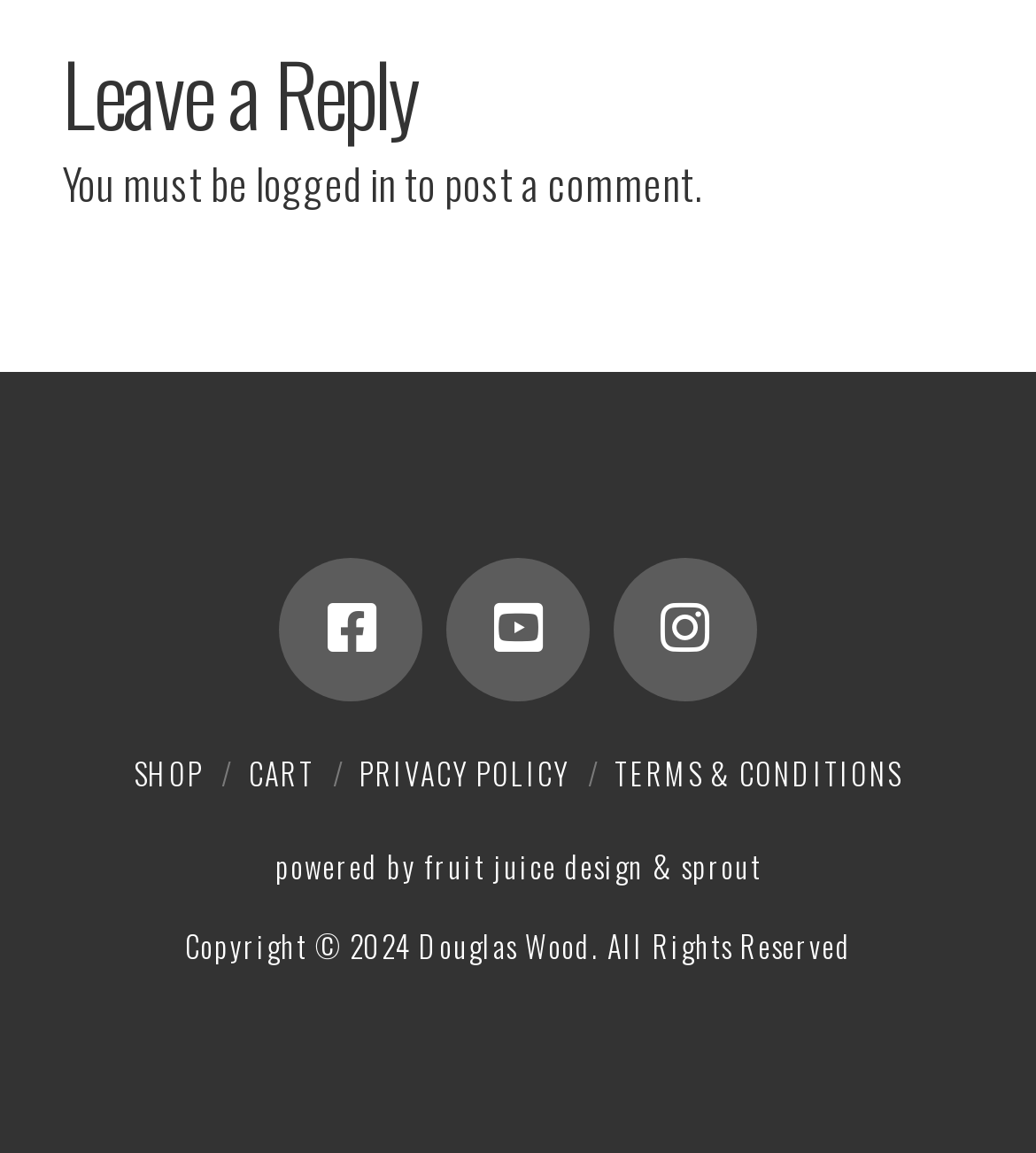Give the bounding box coordinates for the element described by: "Privacy Policy".

[0.347, 0.653, 0.55, 0.69]